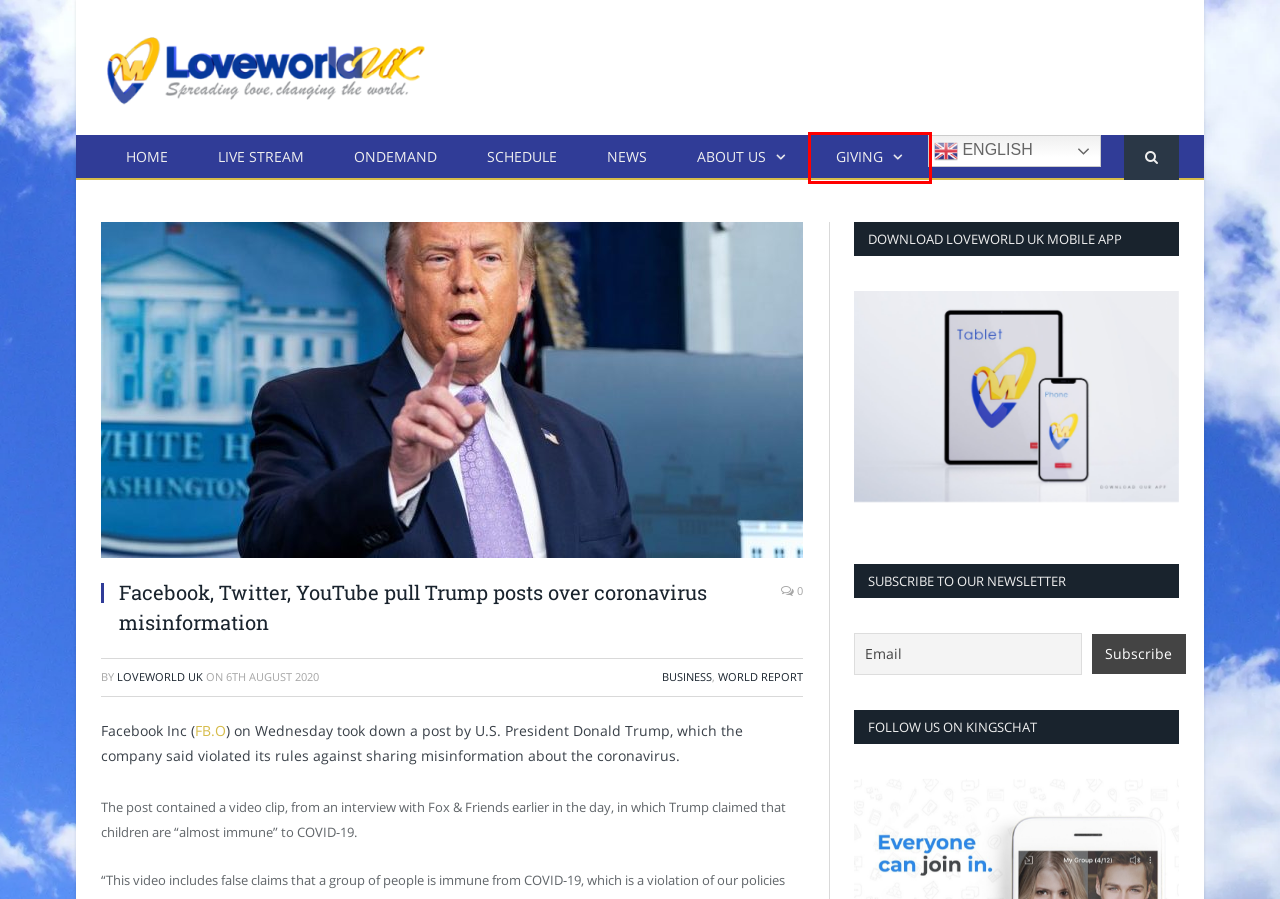A screenshot of a webpage is provided, featuring a red bounding box around a specific UI element. Identify the webpage description that most accurately reflects the new webpage after interacting with the selected element. Here are the candidates:
A. LoveWorld UK, Author at Loveworld UK
B. LIVE STREAM - Loveworld UK
C. LoveWorld UK - A Christian Television Network, Impacting the world
D. Home - LoveWorld UK
E. Schedule - Loveworld UK
F. Give to LoveWorld TV - Loveworld UK
G. World Report Archives - Loveworld UK
H. NEWS - Loveworld UK

F